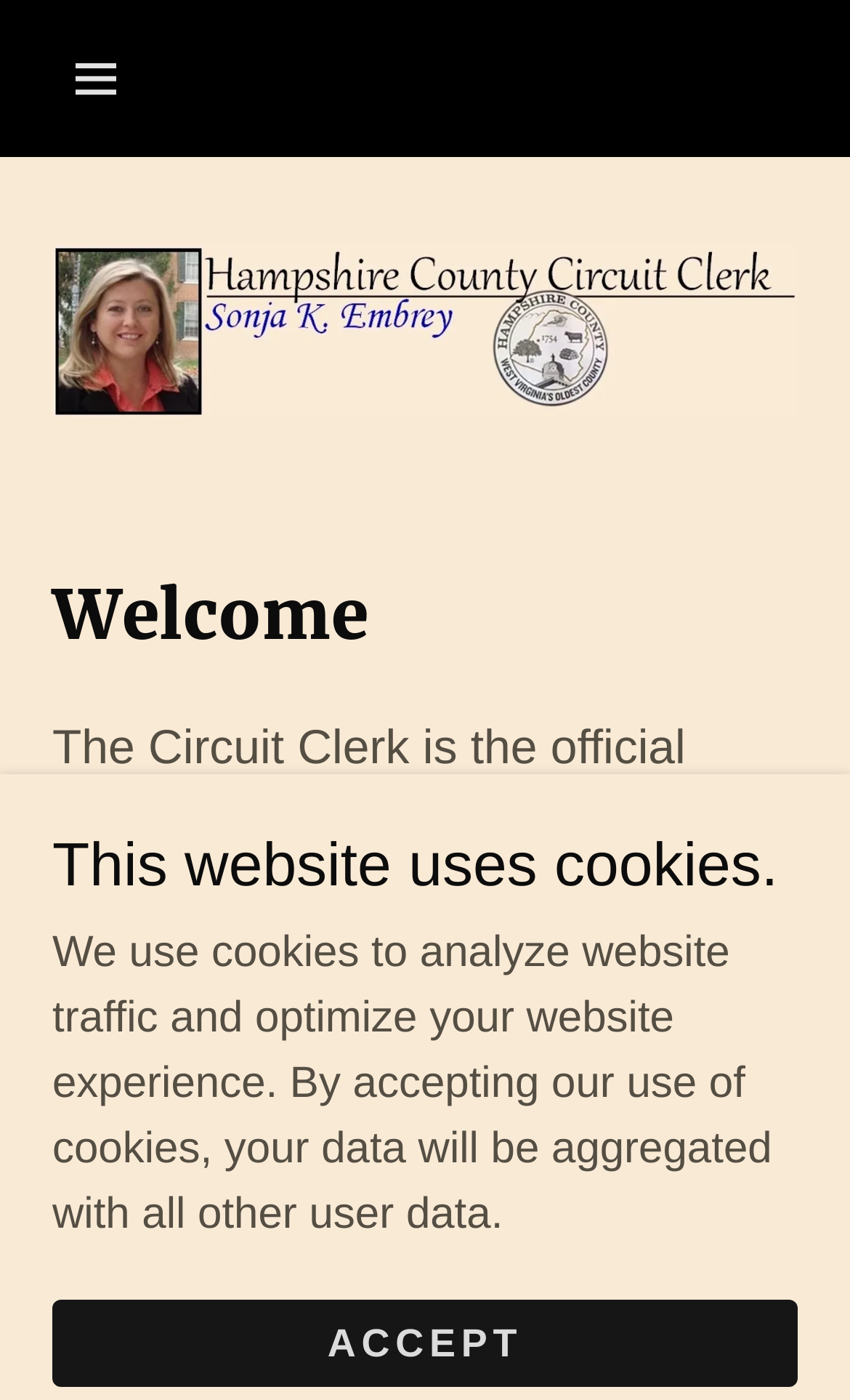What is the image above the 'Welcome' heading?
Using the picture, provide a one-word or short phrase answer.

A logo or banner